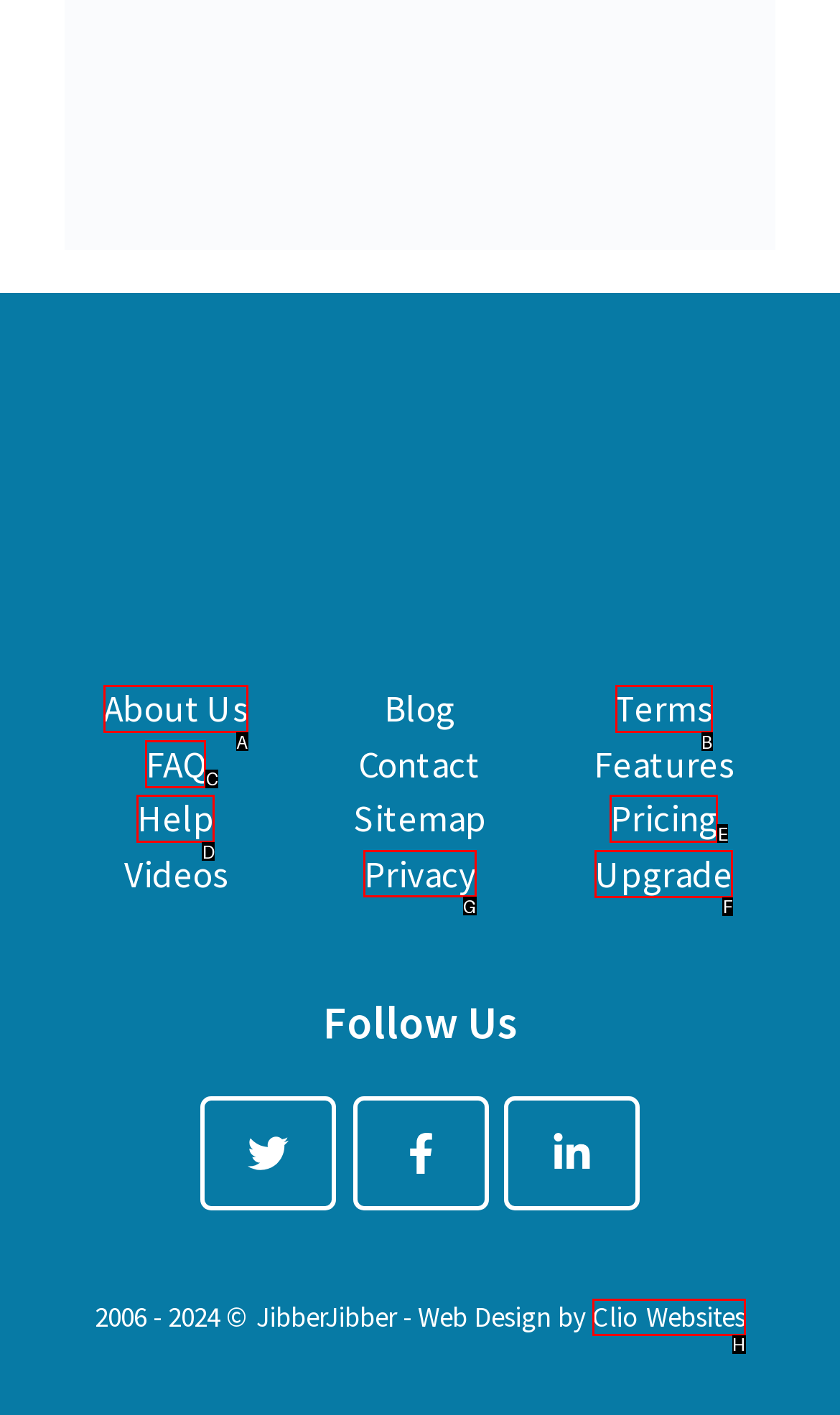What is the letter of the UI element you should click to Check the Privacy policy? Provide the letter directly.

G